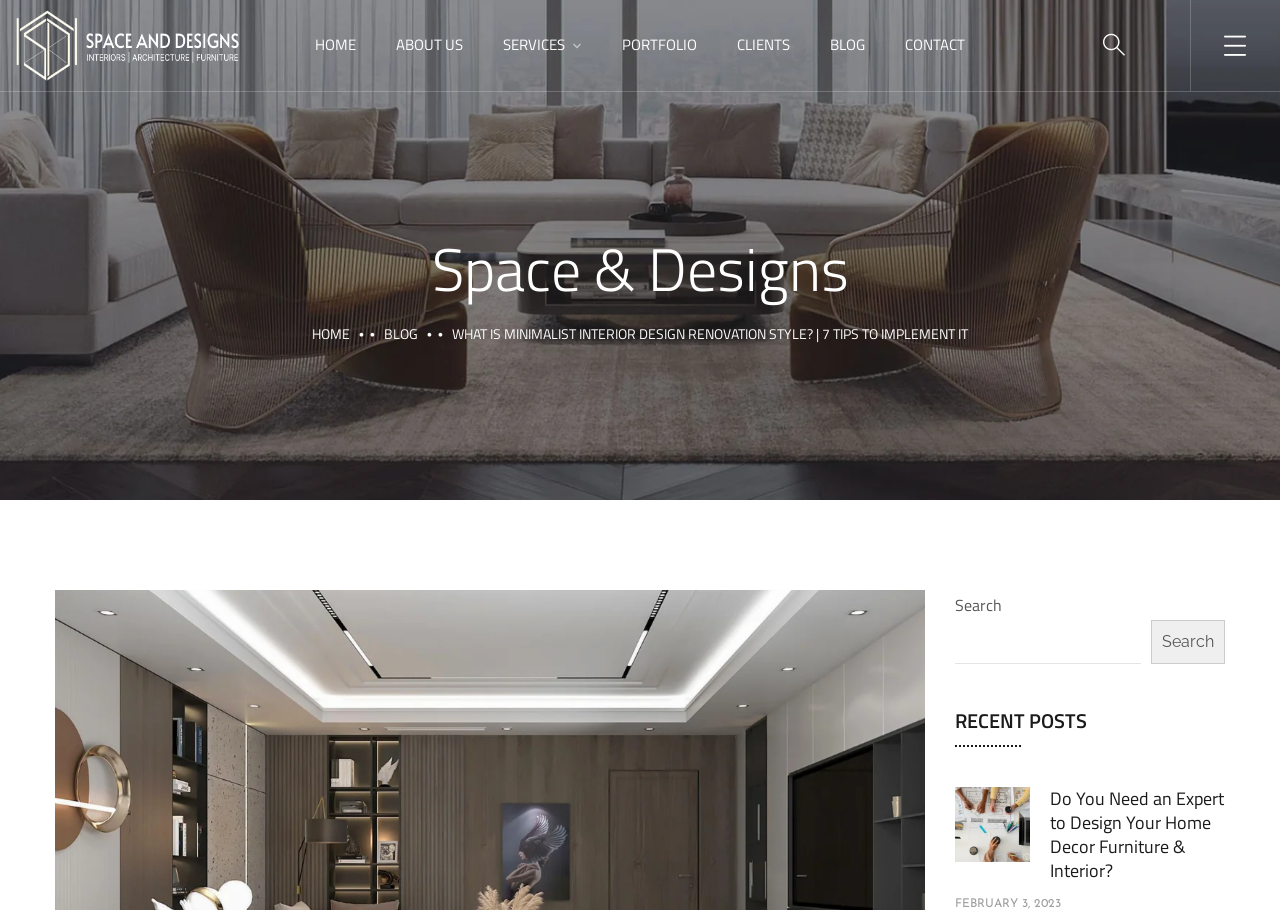What is the date of the latest article?
Please give a well-detailed answer to the question.

I found a static text element at the bottom of the webpage with the date 'FEBRUARY 3, 2023', which is likely the date of the latest article.